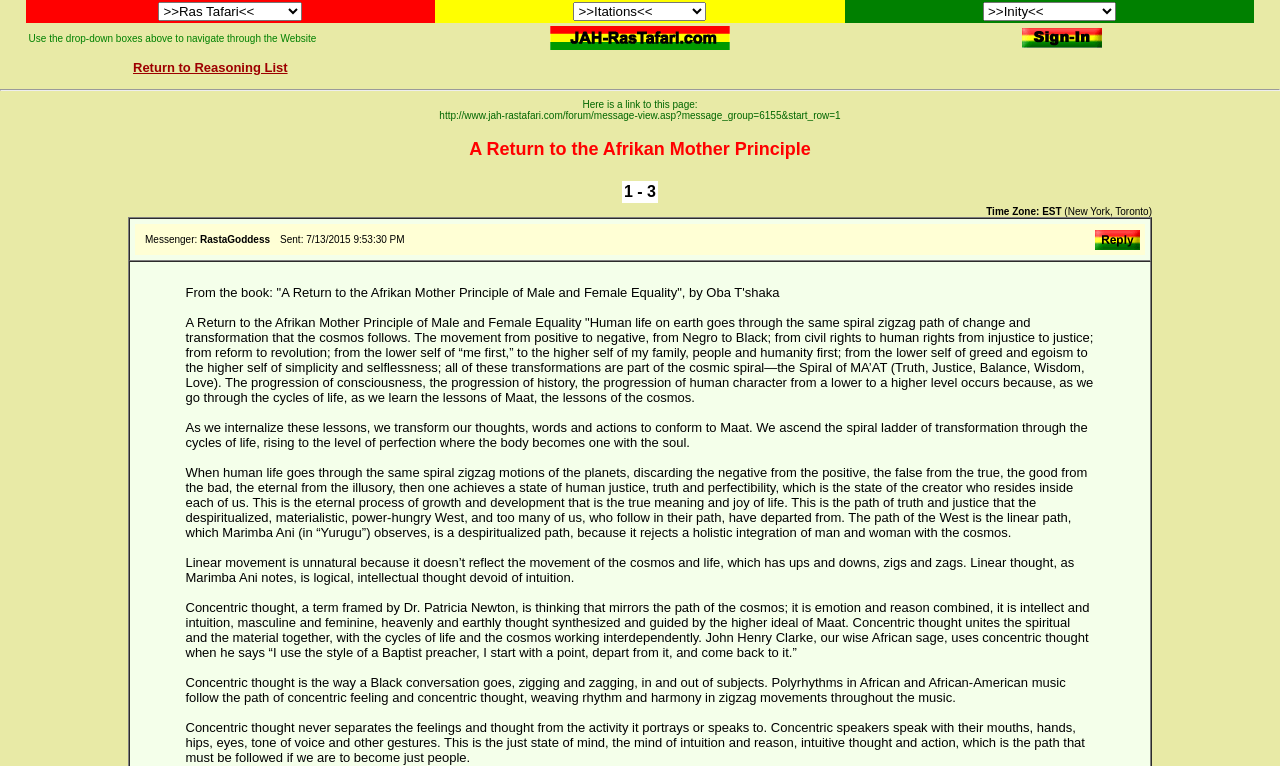Who is the messenger of the message?
Examine the screenshot and reply with a single word or phrase.

RastaGoddess